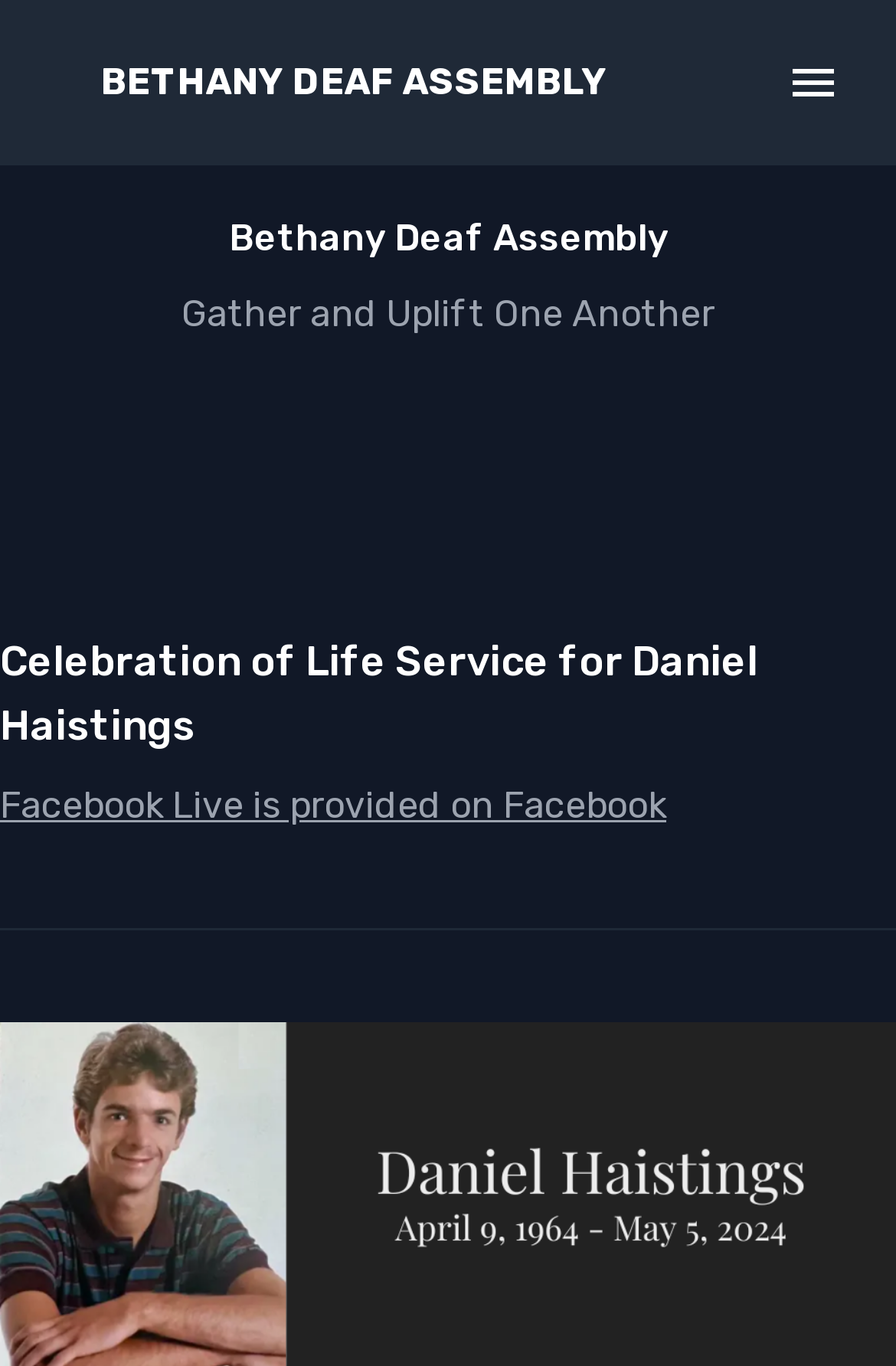What is the name of the assembly?
Answer the question based on the image using a single word or a brief phrase.

Bethany Deaf Assembly